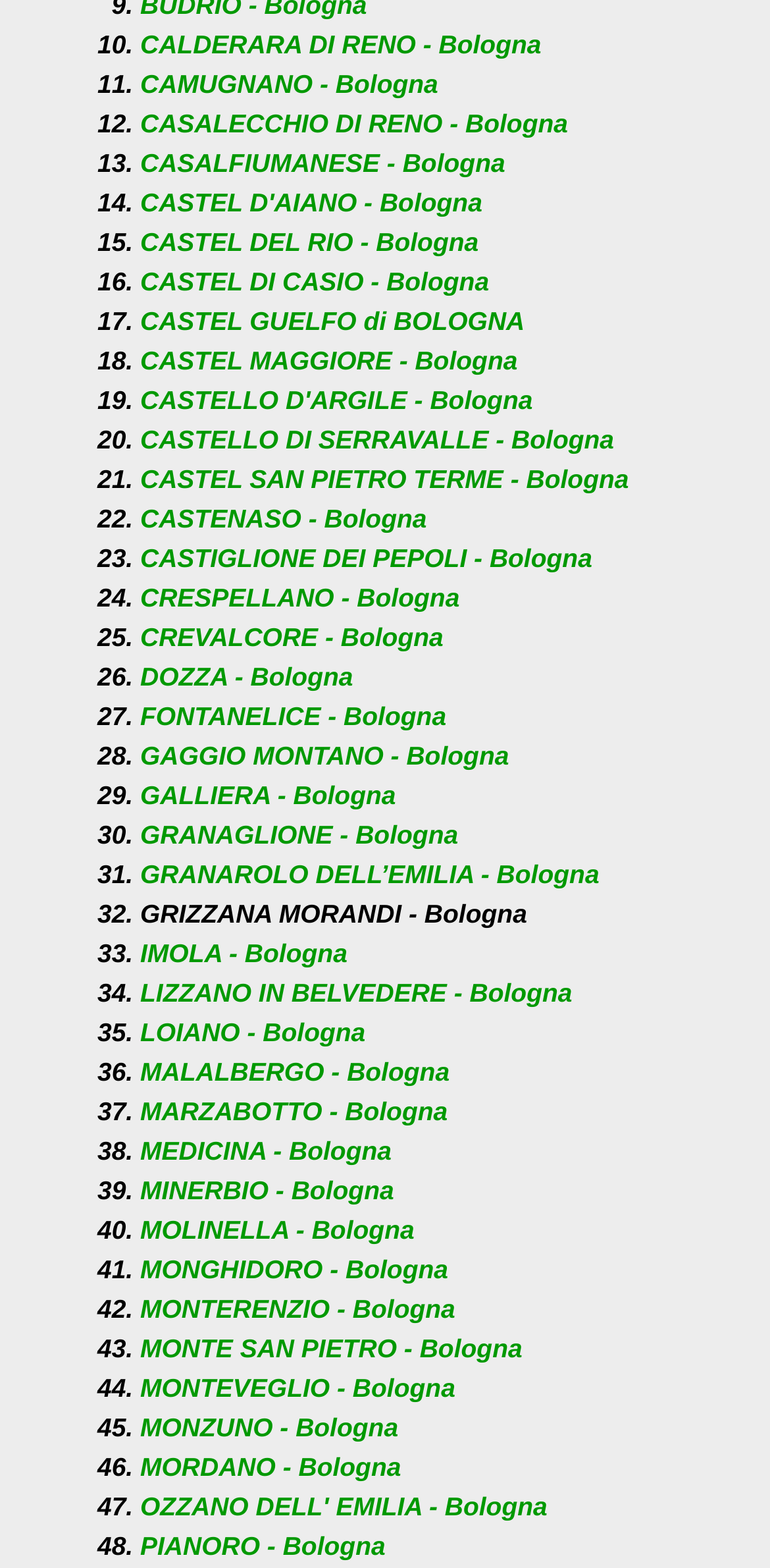Please specify the bounding box coordinates of the clickable region necessary for completing the following instruction: "Look at Commercial Pressure Washing". The coordinates must consist of four float numbers between 0 and 1, i.e., [left, top, right, bottom].

None